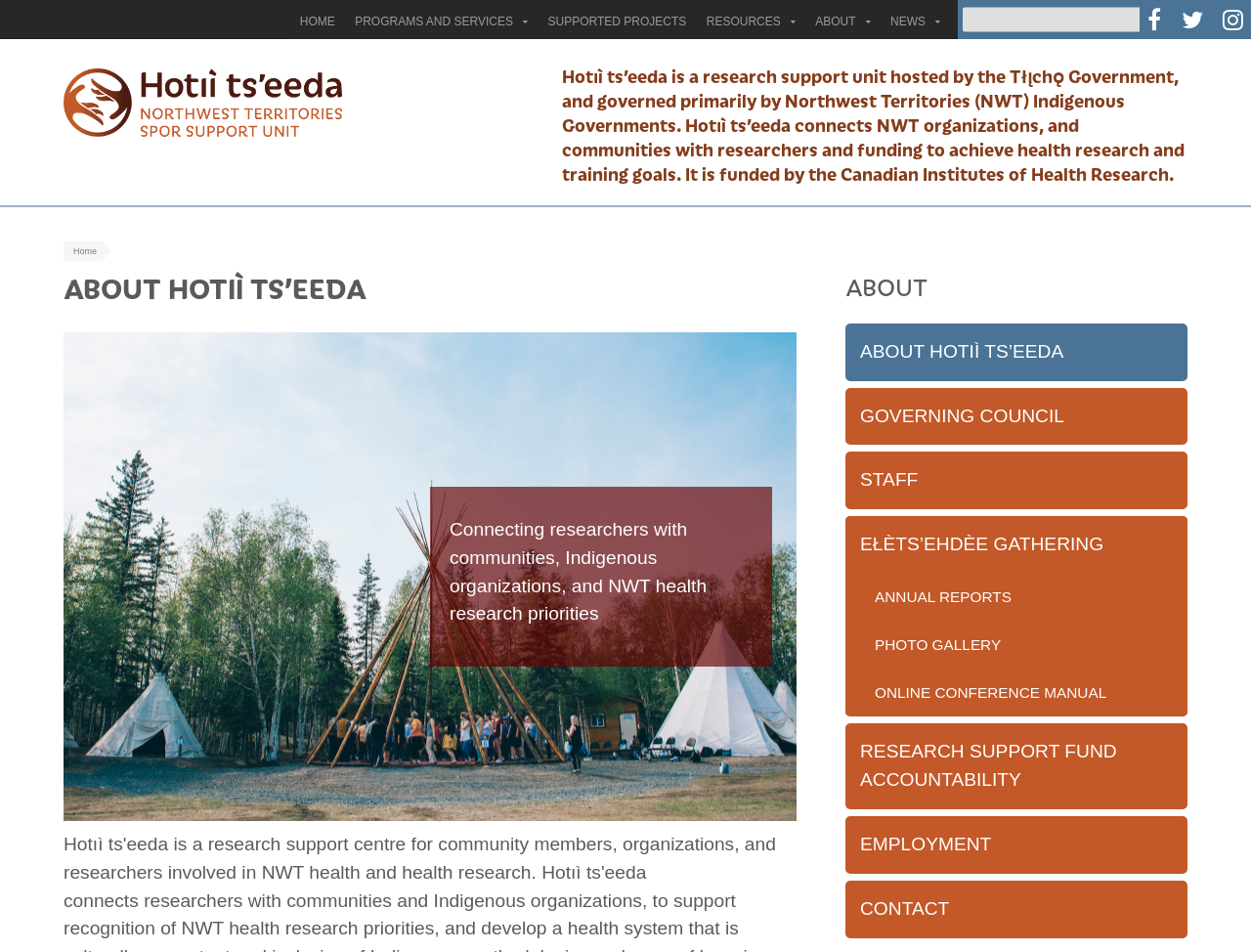How many links are there in the main menu?
Look at the screenshot and provide an in-depth answer.

The main menu is represented by the heading element with the text 'MAIN MENU'. Under this heading, there are 7 link elements, each representing a different menu item.